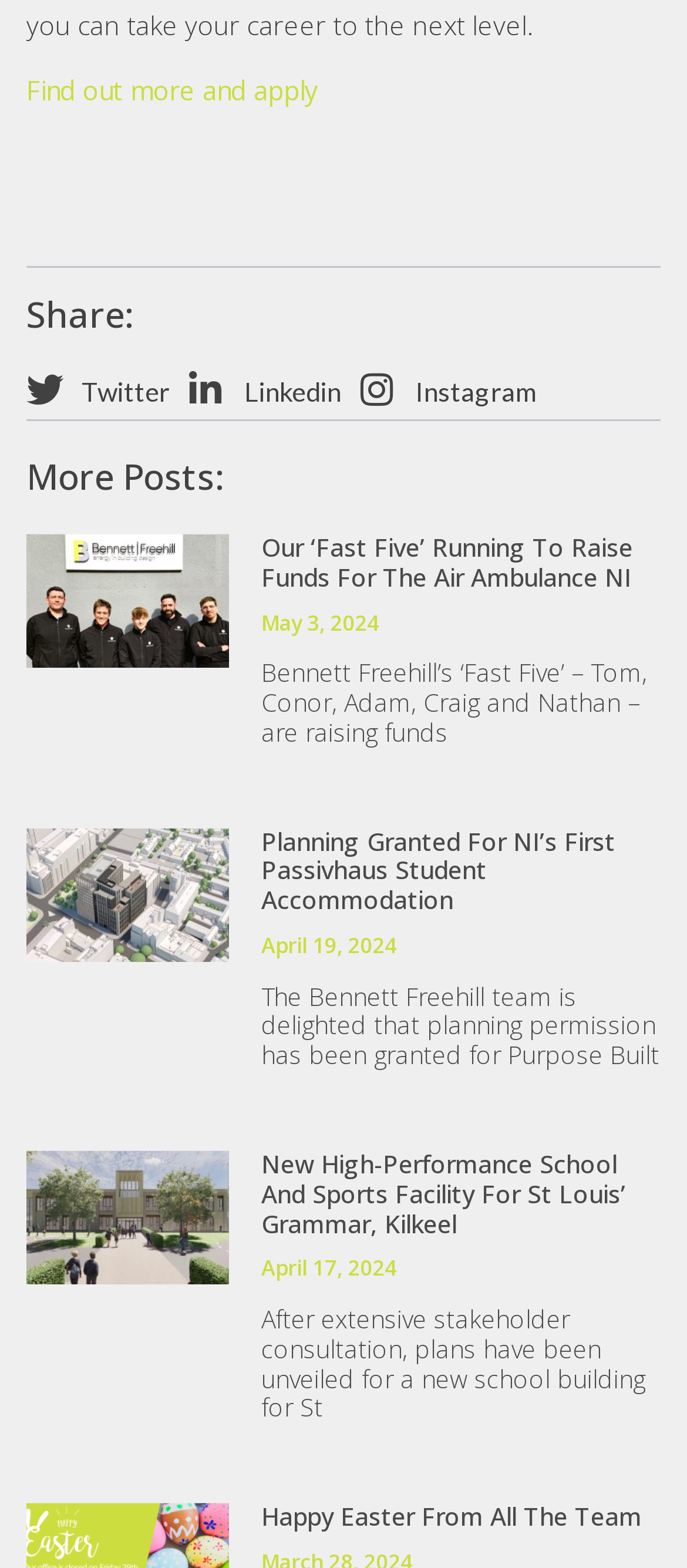What is the title of the second article?
Observe the image and answer the question with a one-word or short phrase response.

Planning Granted For NI’s First Passivhaus Student Accommodation